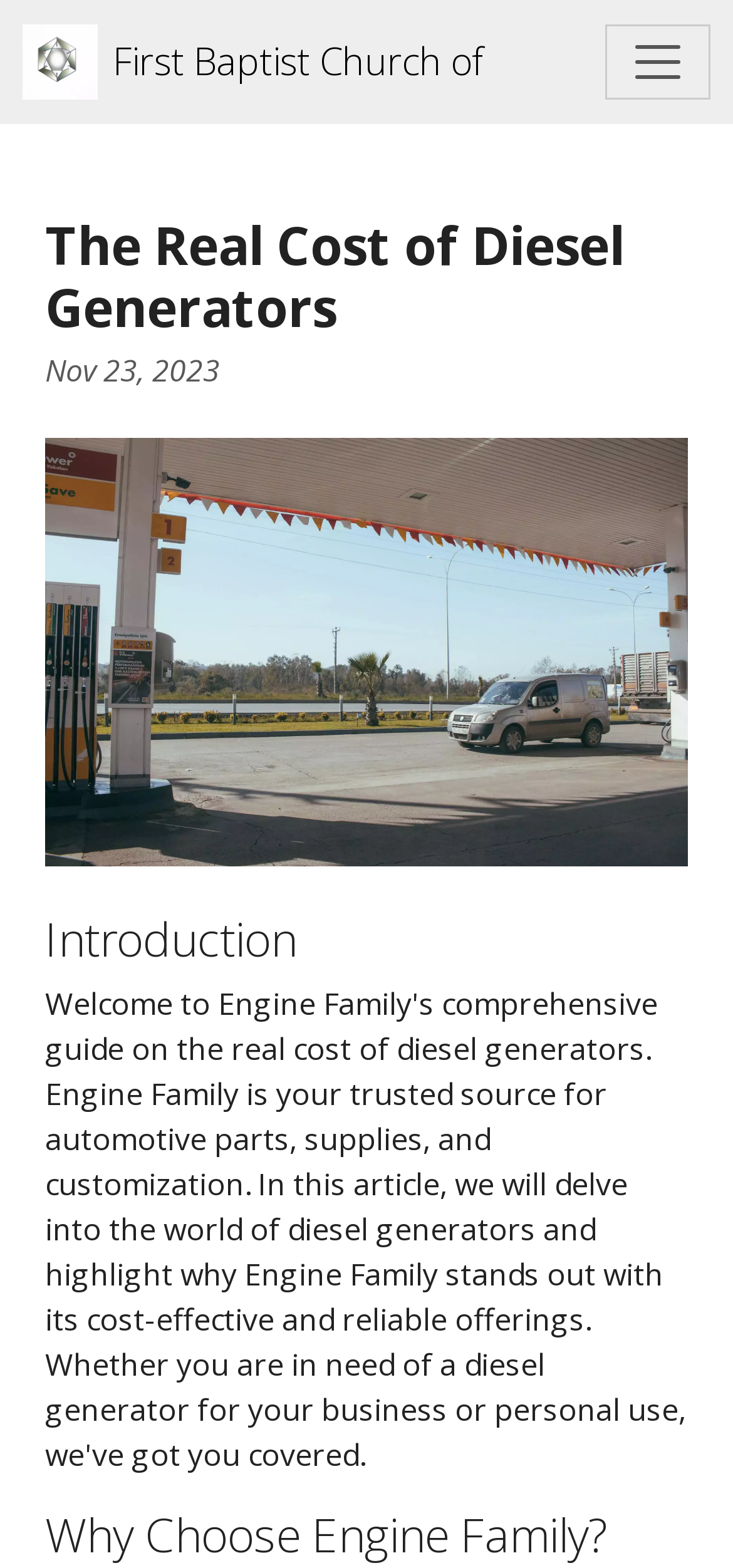Identify the bounding box for the UI element specified in this description: "First Baptist Church of". The coordinates must be four float numbers between 0 and 1, formatted as [left, top, right, bottom].

[0.031, 0.01, 0.659, 0.07]